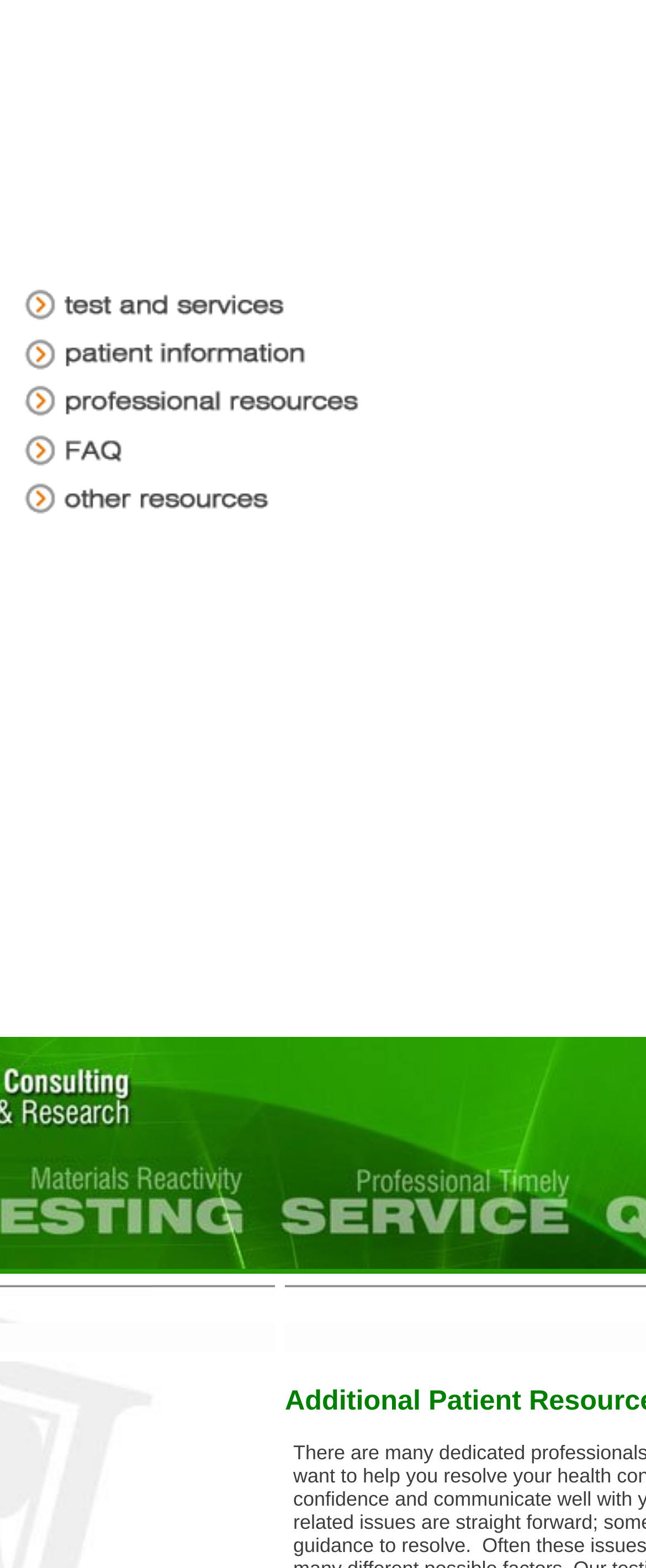Using the information from the screenshot, answer the following question thoroughly:
What is the vertical order of the menu options?

By comparing the y1 and y2 coordinates of the bounding boxes, I can determine the vertical order of the menu options. The menu options are arranged in the order of Menu 1, Menu 2, Menu 3, Menu 4, and Menu 5 from top to bottom.